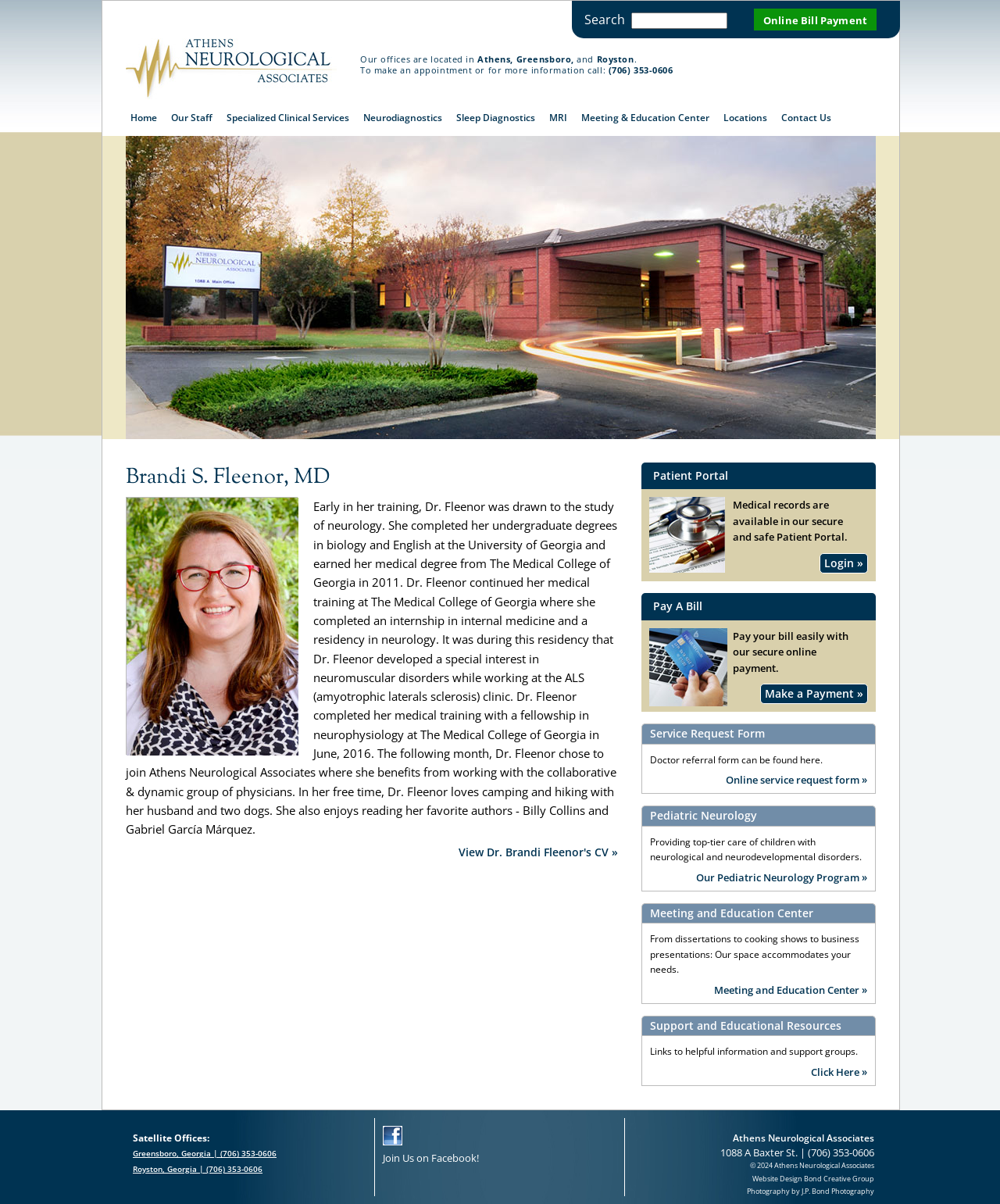Find the bounding box coordinates of the UI element according to this description: "MRI".

[0.545, 0.087, 0.572, 0.113]